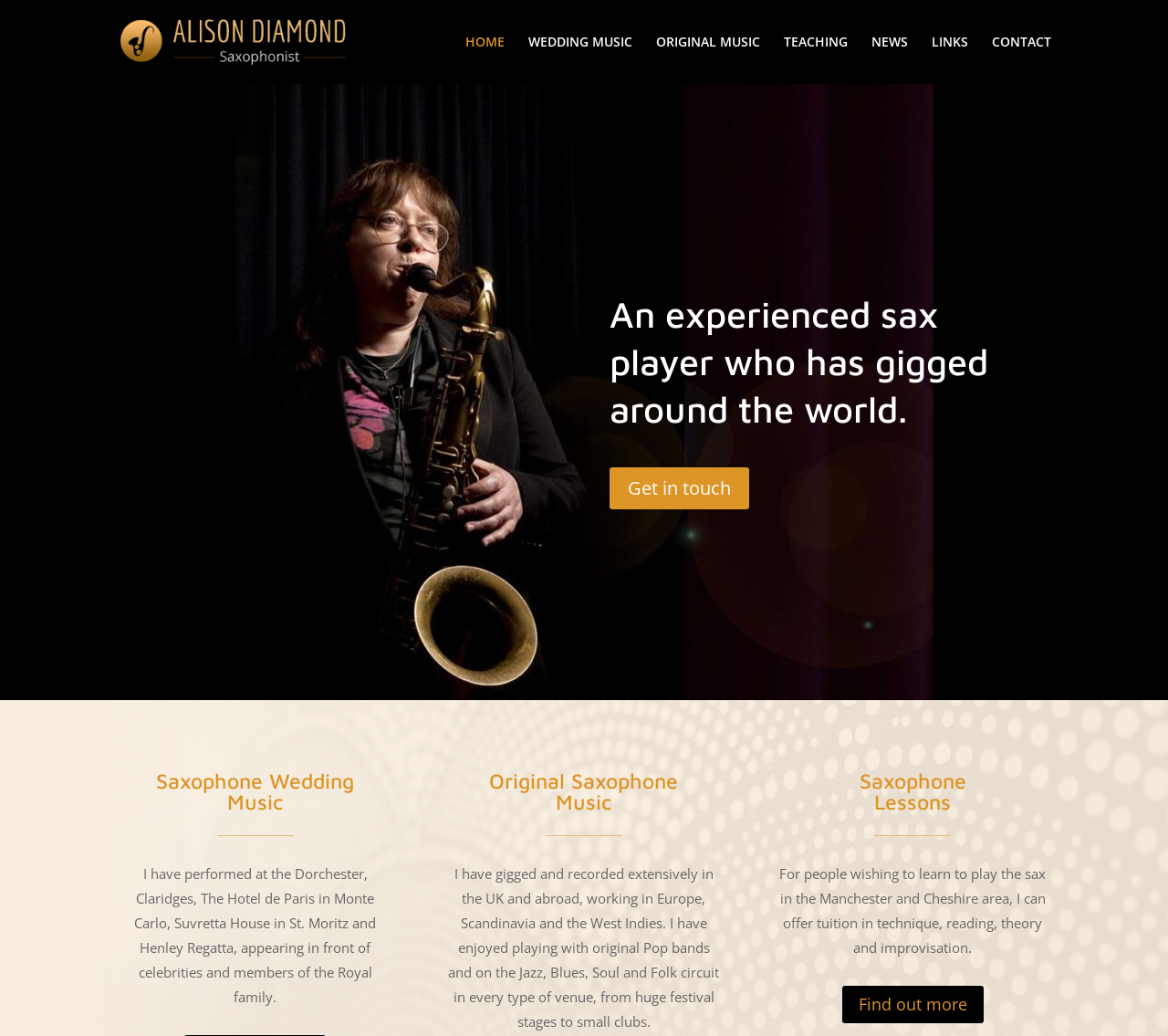Summarize the webpage with intricate details.

This webpage is about Alison Diamond, a saxophone player based in Manchester, who offers wedding music, original music, teaching, and other services. 

At the top left, there is a link to Alison Diamond's name, accompanied by a small image of her. 

To the right of Alison's name, there is a navigation menu with links to different sections of the website, including HOME, WEDDING MUSIC, ORIGINAL MUSIC, TEACHING, NEWS, LINKS, and CONTACT.

Below the navigation menu, there is a heading that describes Alison as an experienced sax player who has gigged around the world. 

Underneath this heading, there is a call-to-action link to get in touch with Alison. 

The webpage is divided into three main sections. The first section, located on the left, is about Saxophone Wedding Music. It features a heading, a small image, and a paragraph of text describing Alison's experience performing at high-end venues and events.

The second section, located in the middle, is about Original Saxophone Music. It features a heading, a small image, and a paragraph of text describing Alison's extensive gigging and recording experience in various genres and venues.

The third section, located on the right, is about Saxophone Lessons. It features a heading, a small image, and a paragraph of text describing the tuition services Alison offers in the Manchester and Cheshire area. 

At the bottom of the Saxophone Lessons section, there is a link to find out more about the lessons.